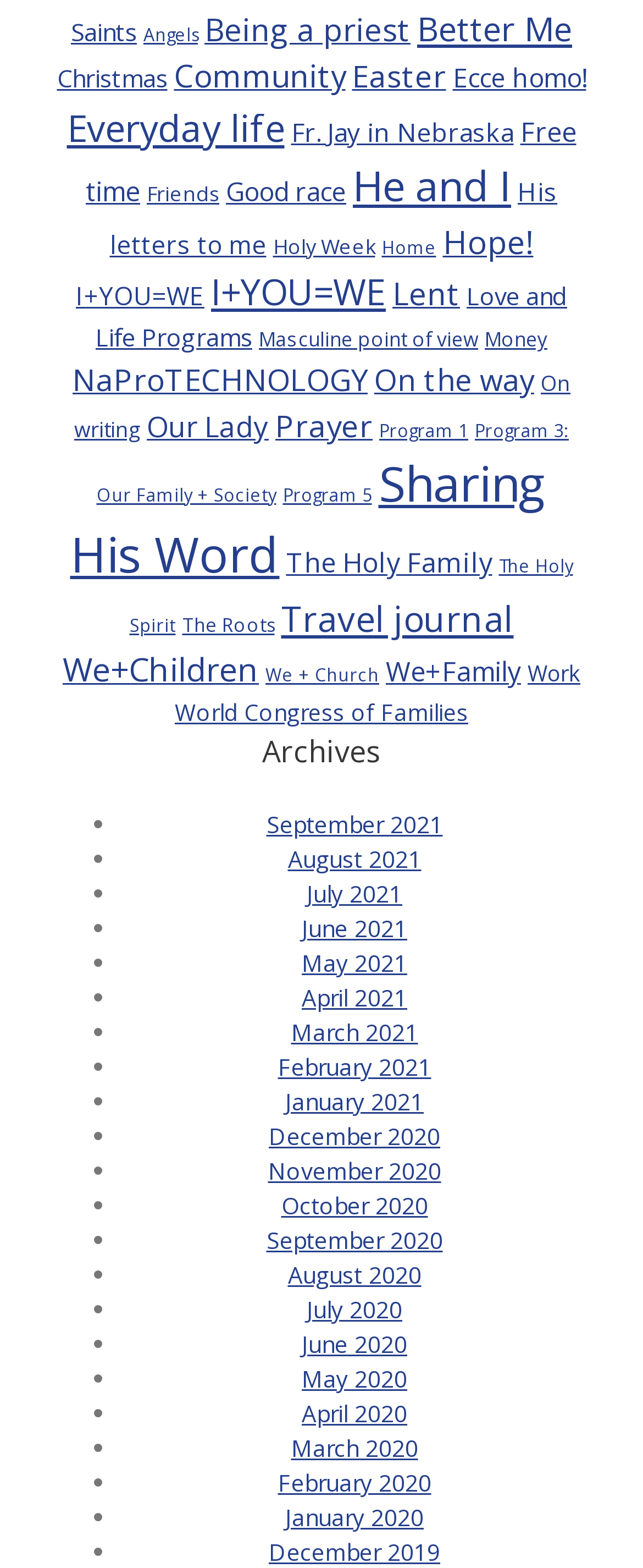Extract the bounding box coordinates for the UI element described as: "WordPress".

None